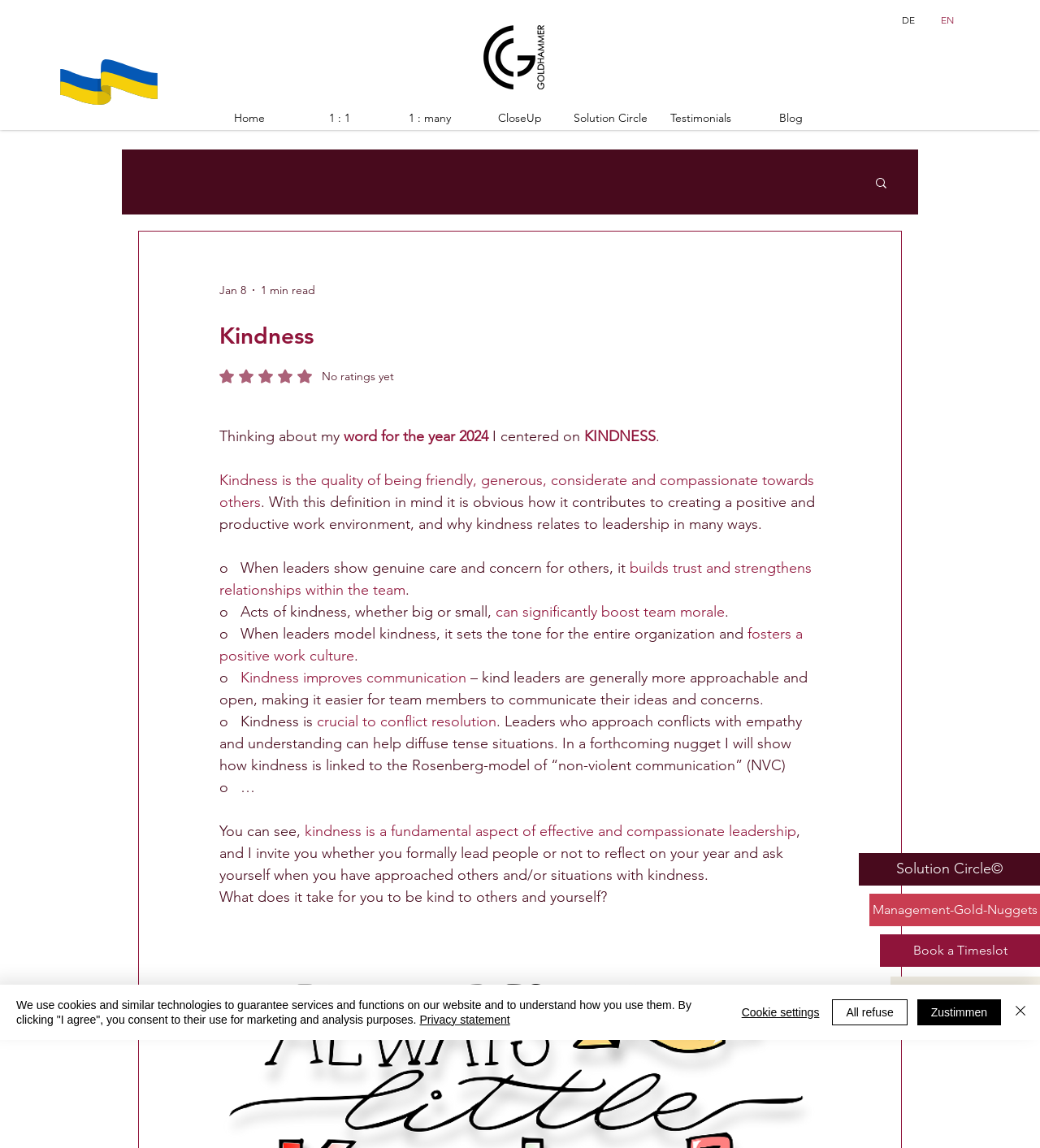Present a detailed account of what is displayed on the webpage.

This webpage appears to be a blog or article page focused on the topic of kindness in leadership. At the top of the page, there is a language selector with options for German and English. To the right of the language selector, there is a logo image. Below the language selector, there is a navigation menu with links to various sections of the website, including Home, CloseUp, Solution Circle, Testimonials, Blog, and Search.

The main content of the page is a blog post titled "Kindness" with a rating system and a brief summary. The post discusses the importance of kindness in leadership, including how it contributes to a positive work environment, builds trust, and fosters a positive work culture. The post also explores how kindness improves communication and is crucial to conflict resolution.

Throughout the post, there are several paragraphs of text, with some bullet points and short sentences. The text is divided into sections with headings and subheadings. At the bottom of the page, there are links to other sections of the website, including Contact, Book a Timeslot, Management-Gold-Nuggets, and Solution Circle.

Additionally, there is a cookie consent alert at the bottom of the page, which informs users about the use of cookies and similar technologies on the website. The alert provides options to agree, refuse, or customize cookie settings.